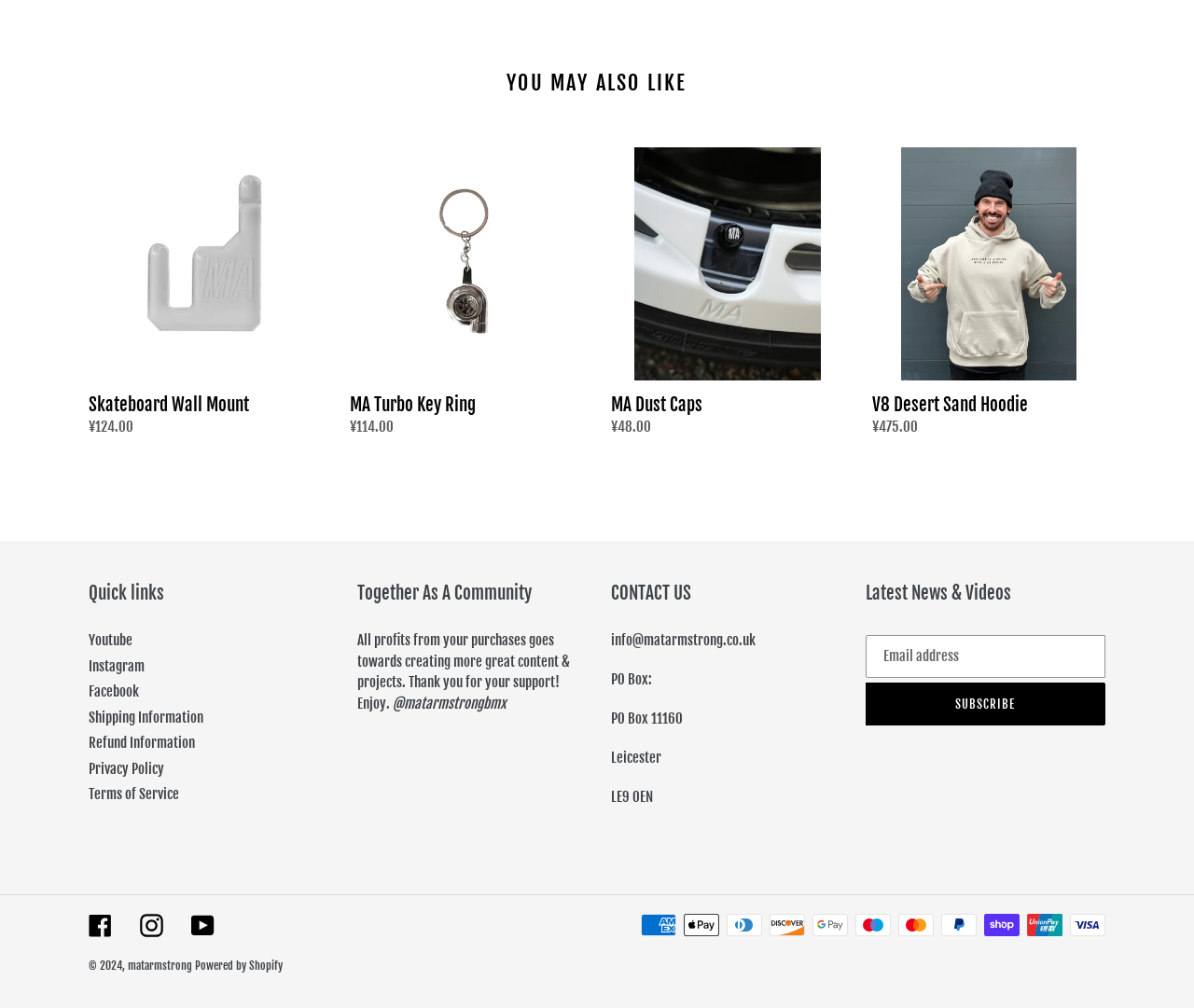Can you determine the bounding box coordinates of the area that needs to be clicked to fulfill the following instruction: "Click on the 'Skateboard Wall Mount' link"?

[0.074, 0.146, 0.27, 0.434]